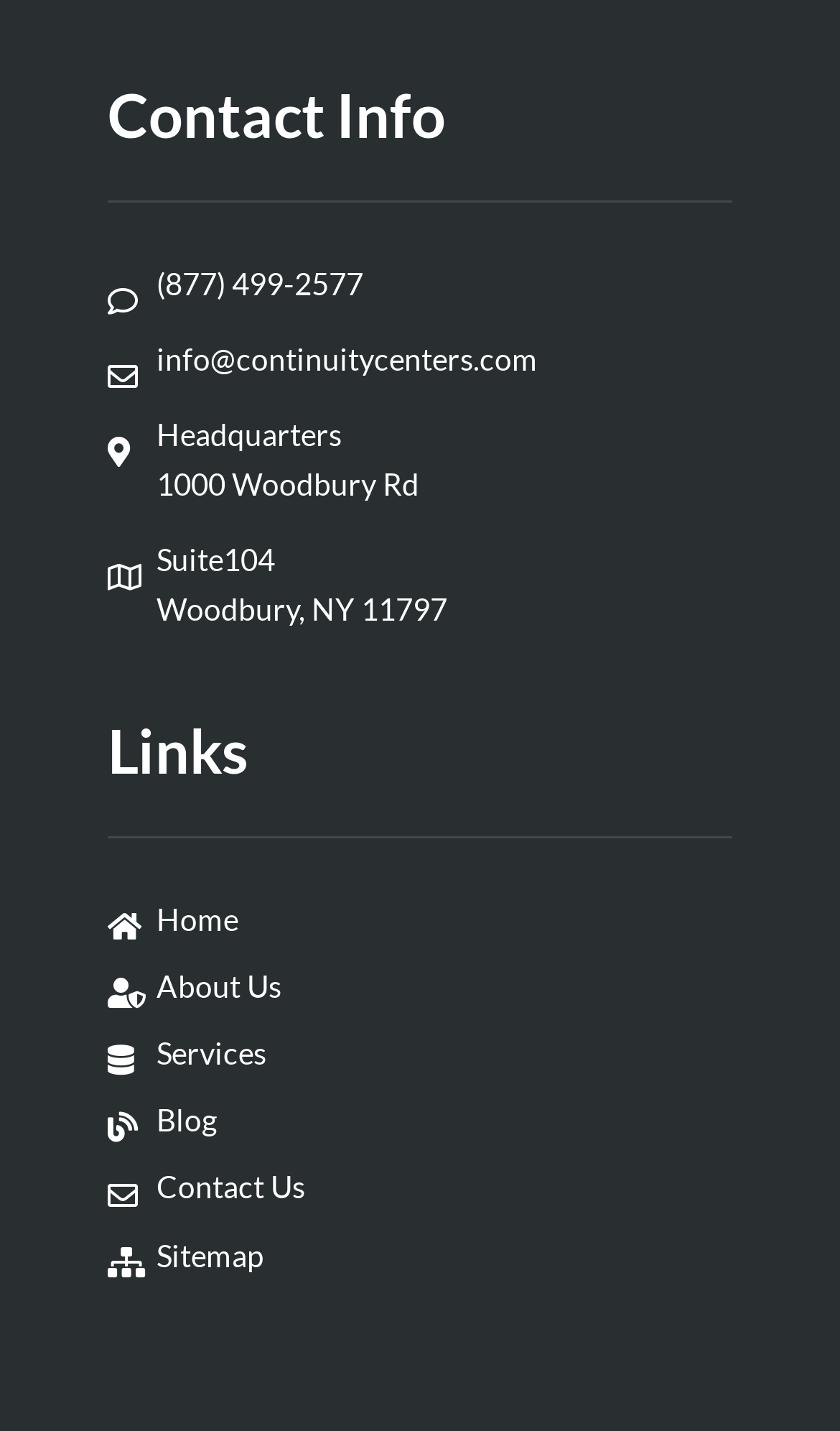Can you look at the image and give a comprehensive answer to the question:
What is the last link under the 'Links' heading?

I looked at the link elements under the 'Links' heading and found that the last link is 'Sitemap'.